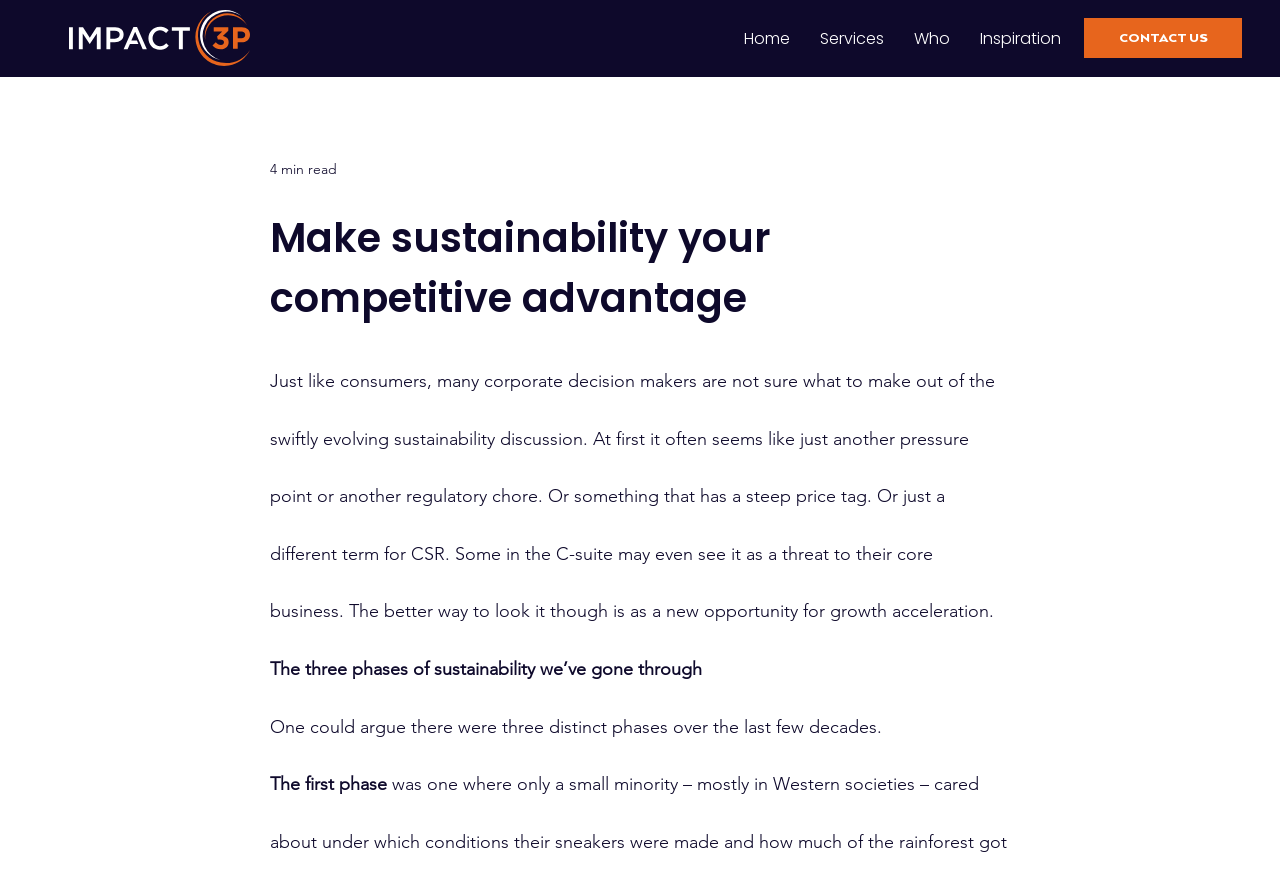Using the information from the screenshot, answer the following question thoroughly:
What is the tone of the article towards sustainability?

The article presents sustainability as an opportunity for growth acceleration, which suggests a positive tone towards the concept.